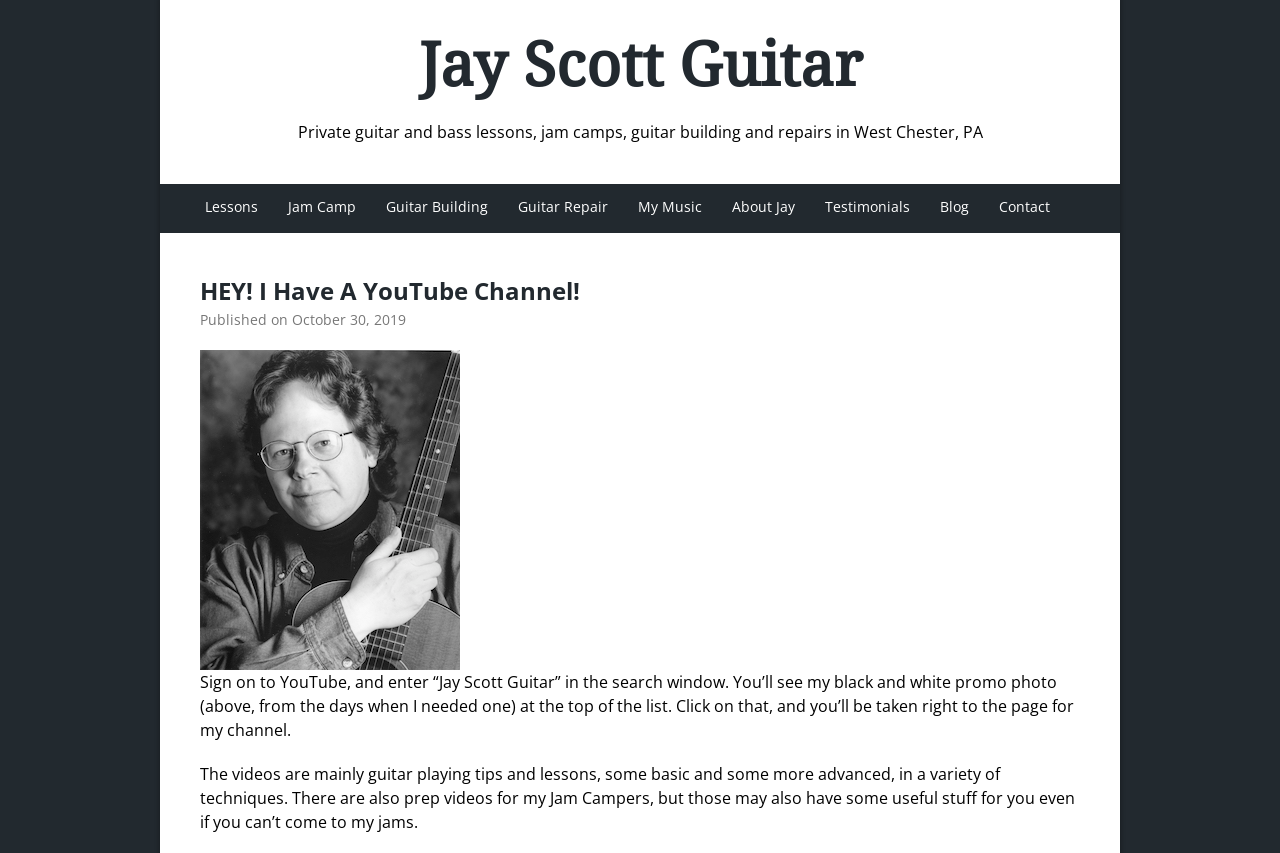Determine the bounding box coordinates of the section I need to click to execute the following instruction: "Read the 'About Jay' section". Provide the coordinates as four float numbers between 0 and 1, i.e., [left, top, right, bottom].

[0.572, 0.231, 0.621, 0.253]